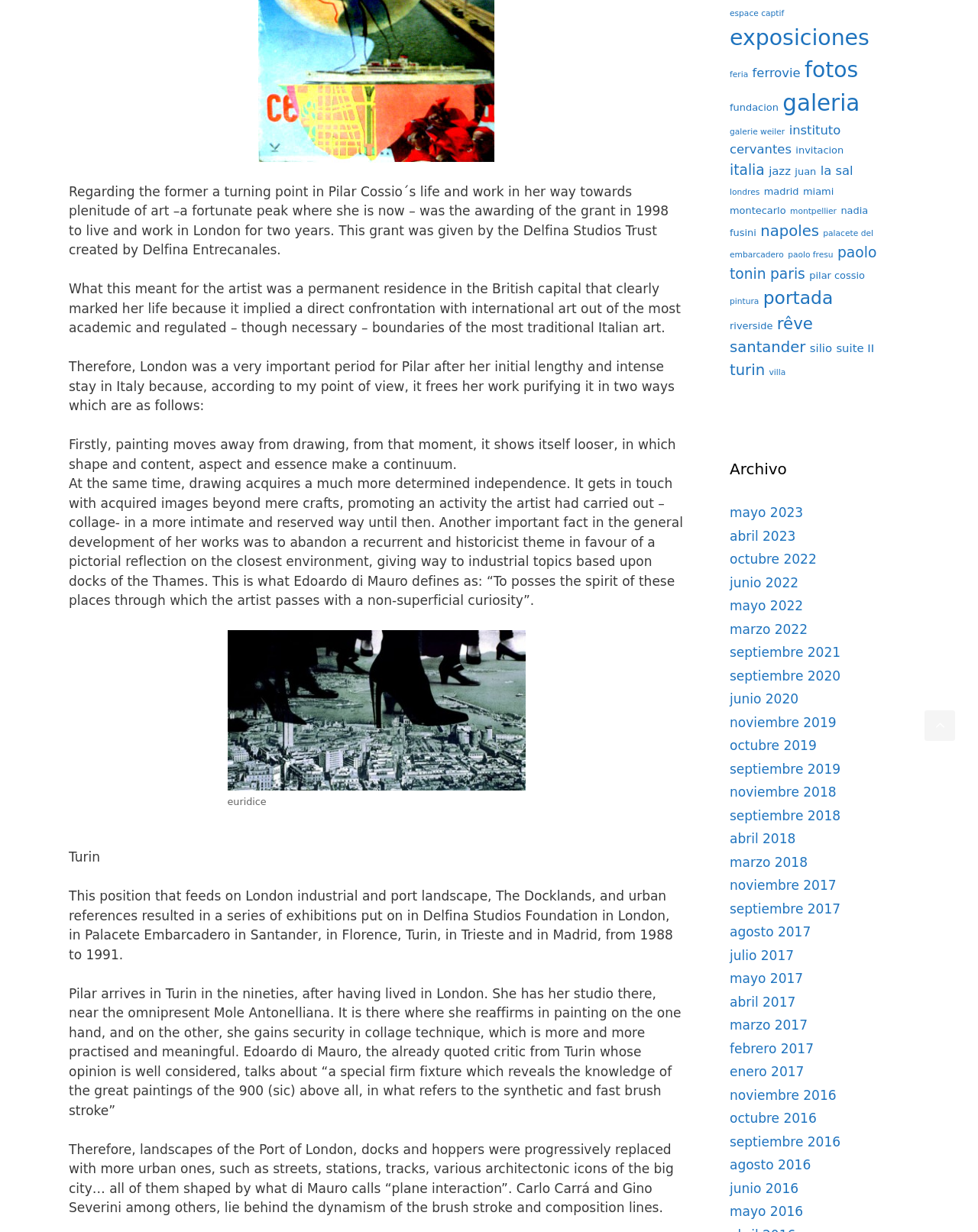Where did Pilar Cossio have her studio in the 1990s?
Please use the image to deliver a detailed and complete answer.

According to the text, Pilar Cossio arrived in Turin in the 1990s and had her studio there, near the Mole Antonelliana.